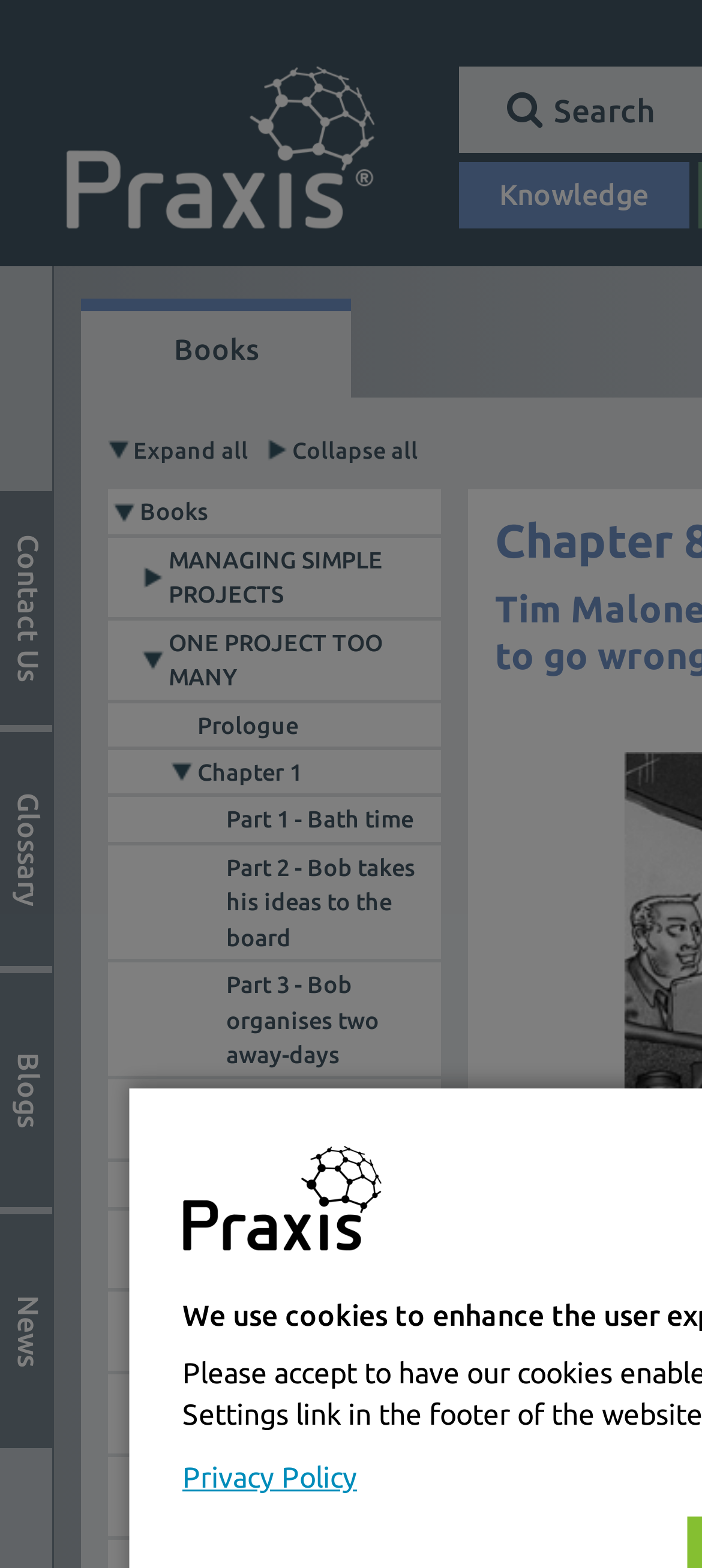Please identify the bounding box coordinates of the element I should click to complete this instruction: 'Expand all sections'. The coordinates should be given as four float numbers between 0 and 1, like this: [left, top, right, bottom].

[0.154, 0.273, 0.354, 0.302]